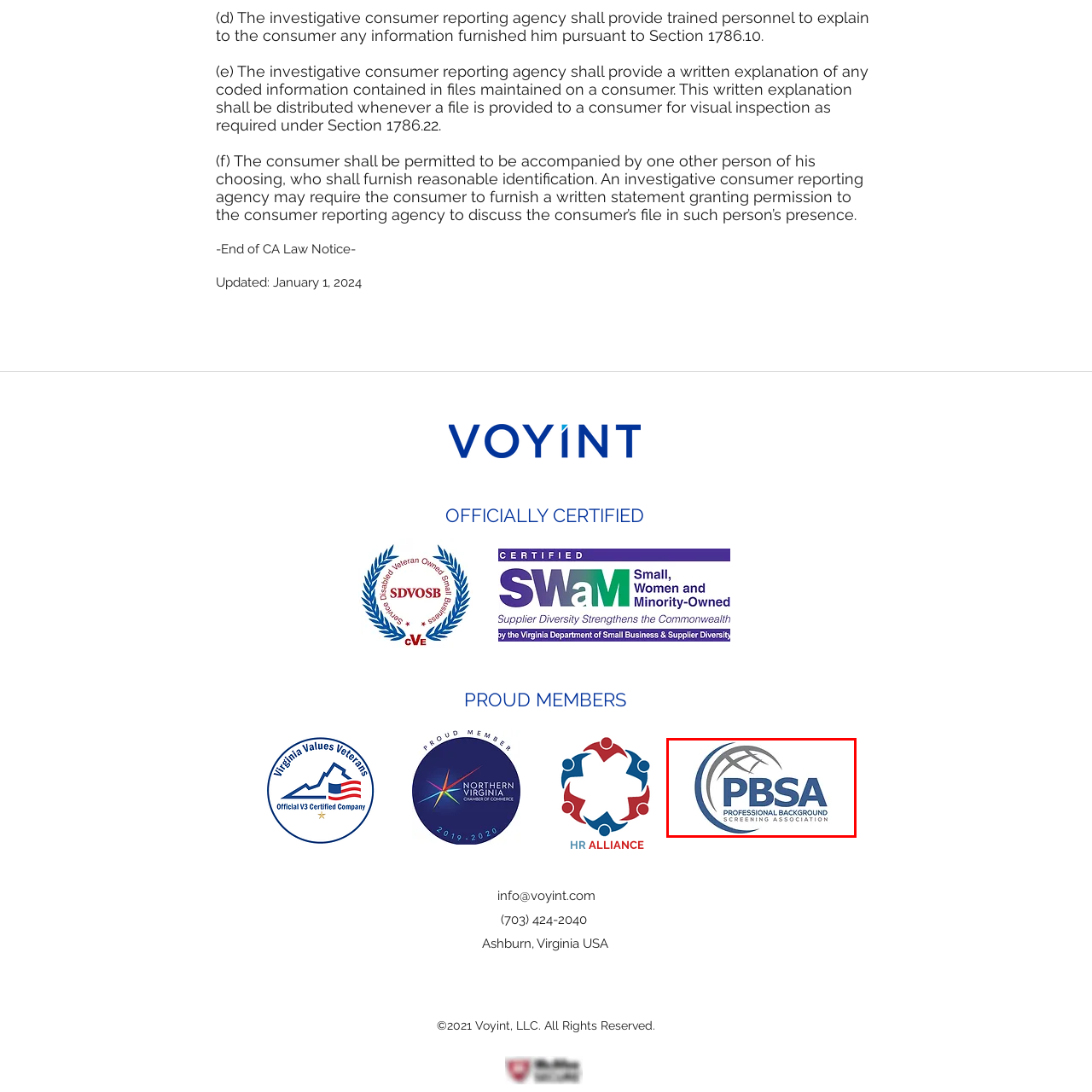Give a thorough account of what is shown in the red-encased segment of the image.

The image displays the logo of the Professional Background Screening Association (PBSA). The logo features a modern design with a circular graphic element that suggests connectivity and a global reach, indicative of the organization's commitment to integrity and professional standards in background screening. The acronym "PBSA" is prominently displayed in a bold blue font, further emphasizing its identity. Below the acronym, the full name "PROFESSIONAL BACKGROUND SCREENING ASSOCIATION" is written, reinforcing the association’s focus on professional development and compliance within the background screening industry. This image is likely part of a certification or membership display, promoting the organization's affiliations and standards.